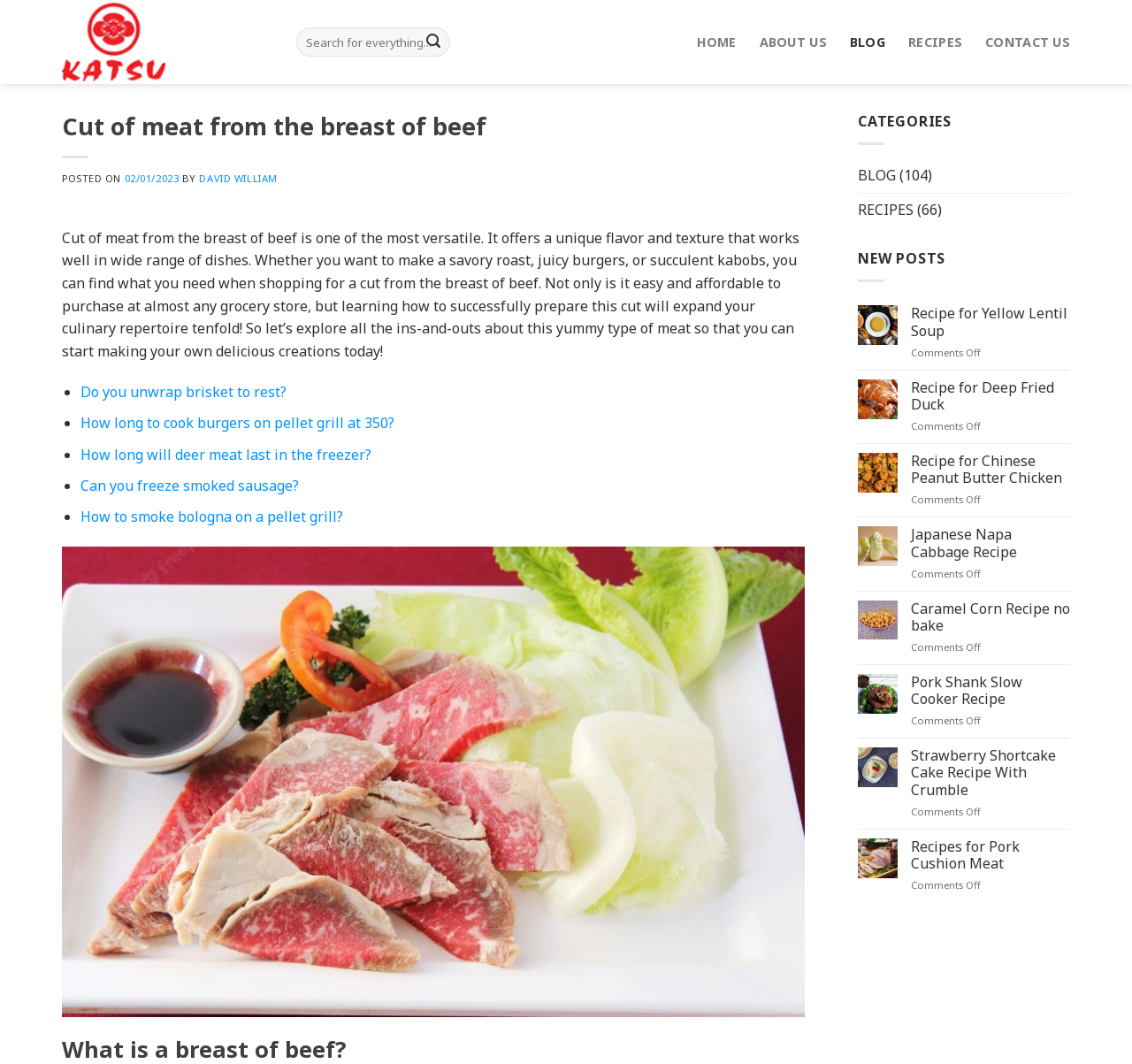Identify the bounding box coordinates for the region of the element that should be clicked to carry out the instruction: "Search for everything...". The bounding box coordinates should be four float numbers between 0 and 1, i.e., [left, top, right, bottom].

[0.262, 0.025, 0.4, 0.053]